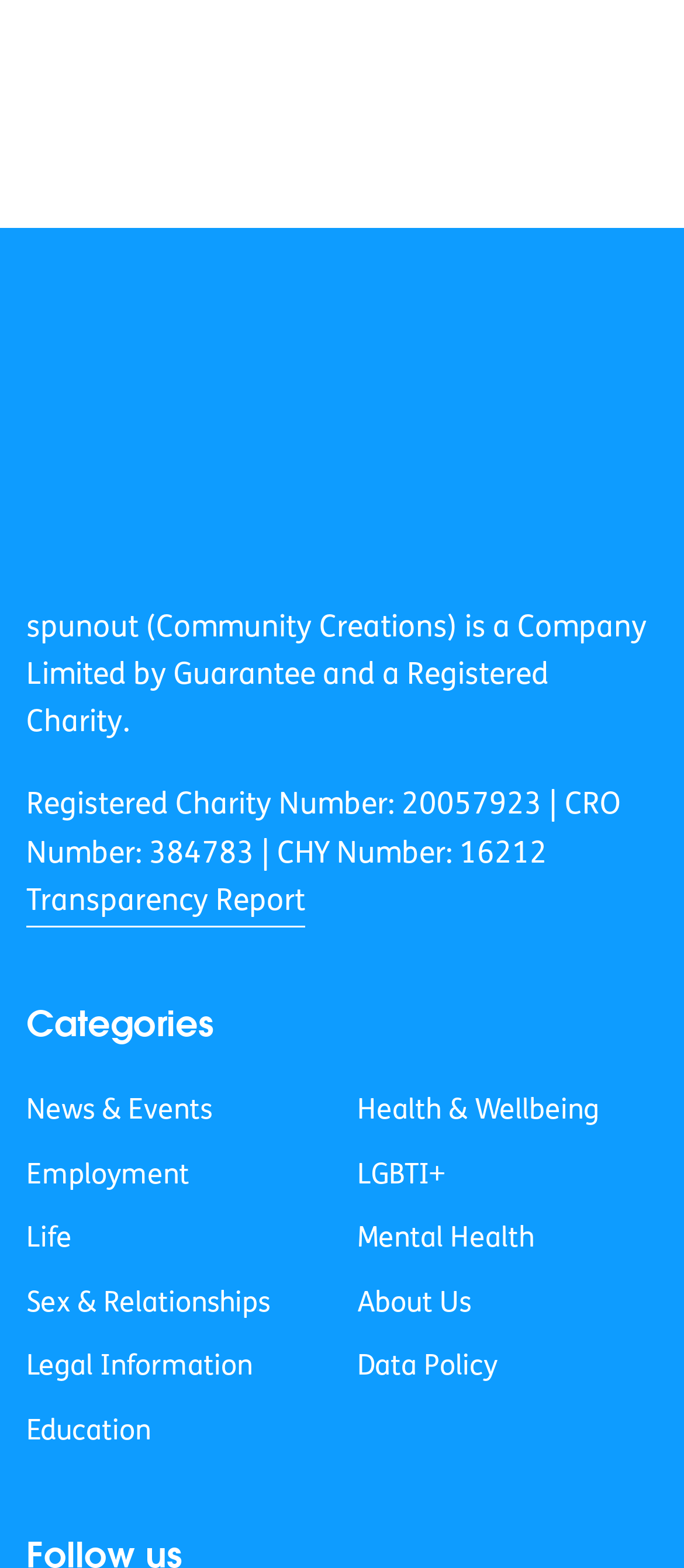Locate the bounding box coordinates of the element I should click to achieve the following instruction: "View Transparency Report".

[0.038, 0.56, 0.446, 0.591]